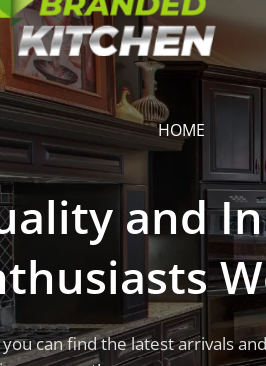Provide a brief response in the form of a single word or phrase:
What is the purpose of the acrylic stand?

organized storage